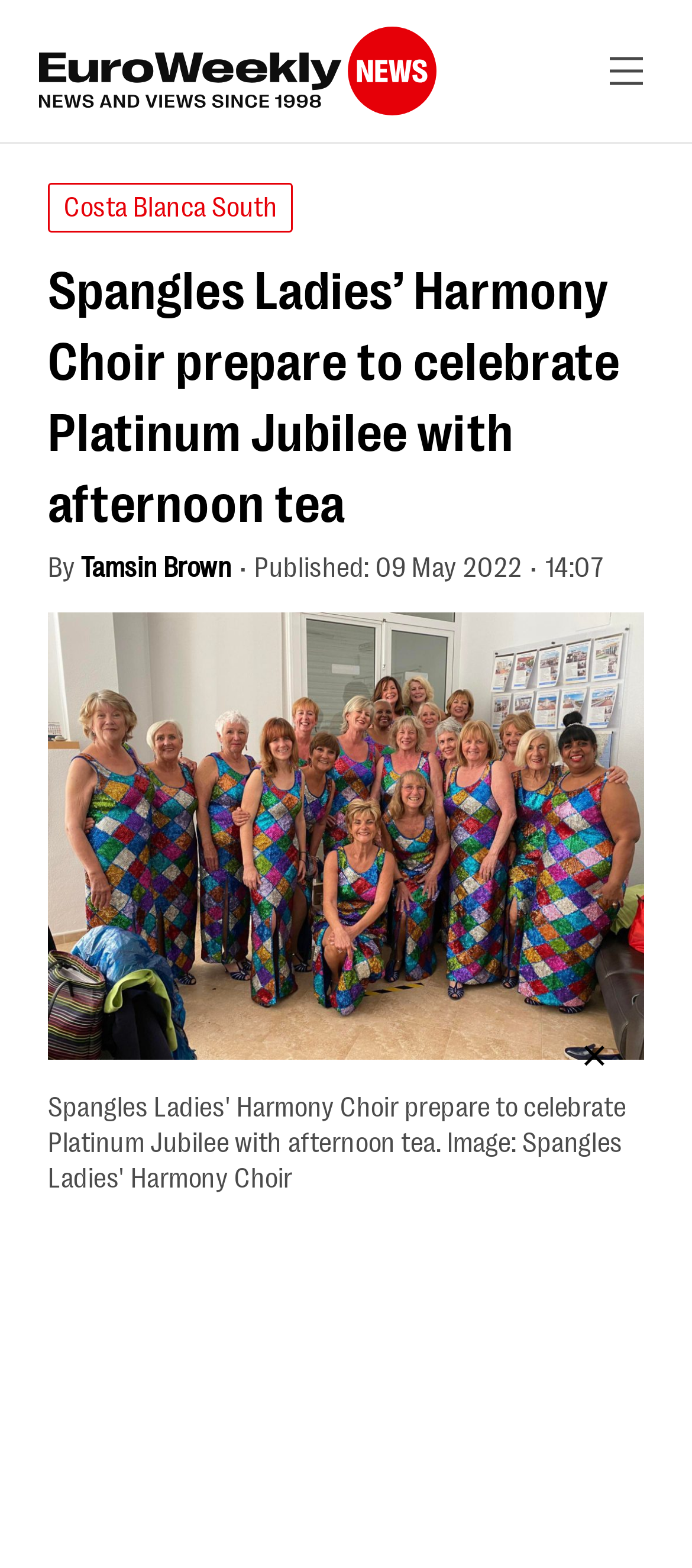Analyze the image and give a detailed response to the question:
When was the article published?

I found the publication date by looking at the text that says 'Published: 09 May 2022 • 14:07', which indicates the date and time the article was published.